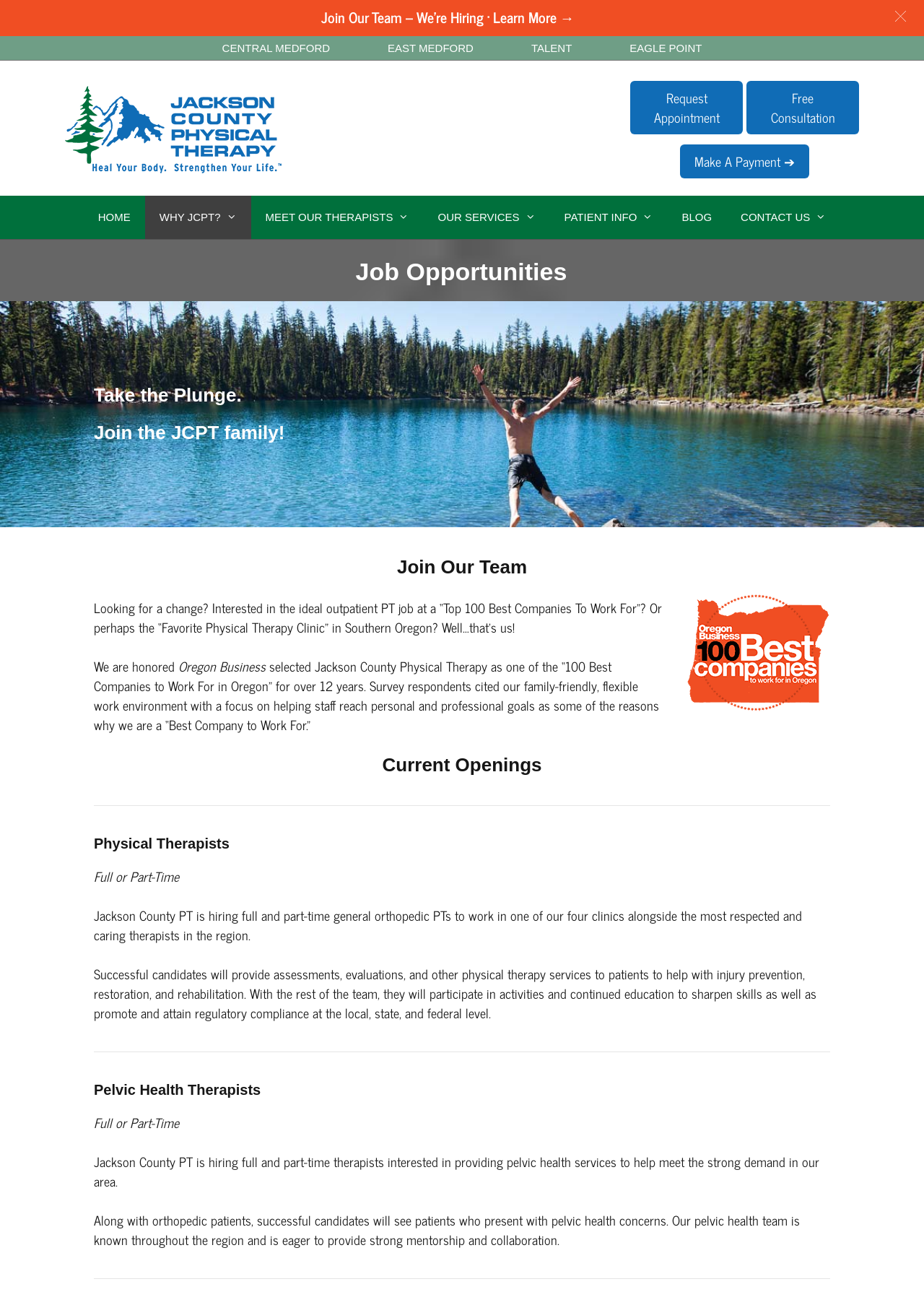Provide your answer in one word or a succinct phrase for the question: 
What is the name of the physical therapy clinic?

Jackson County Physical Therapy